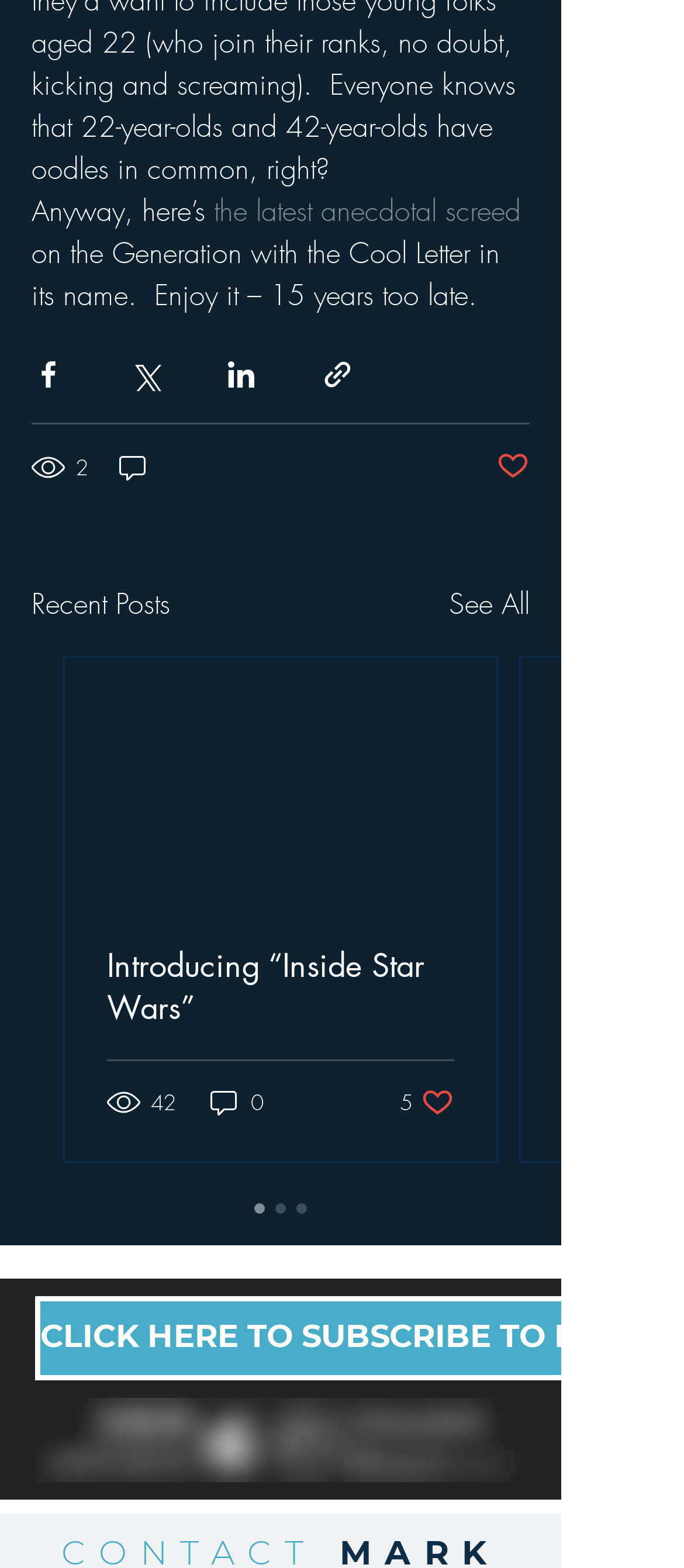What is the topic of the recent post? From the image, respond with a single word or brief phrase.

Generation with the Cool Letter